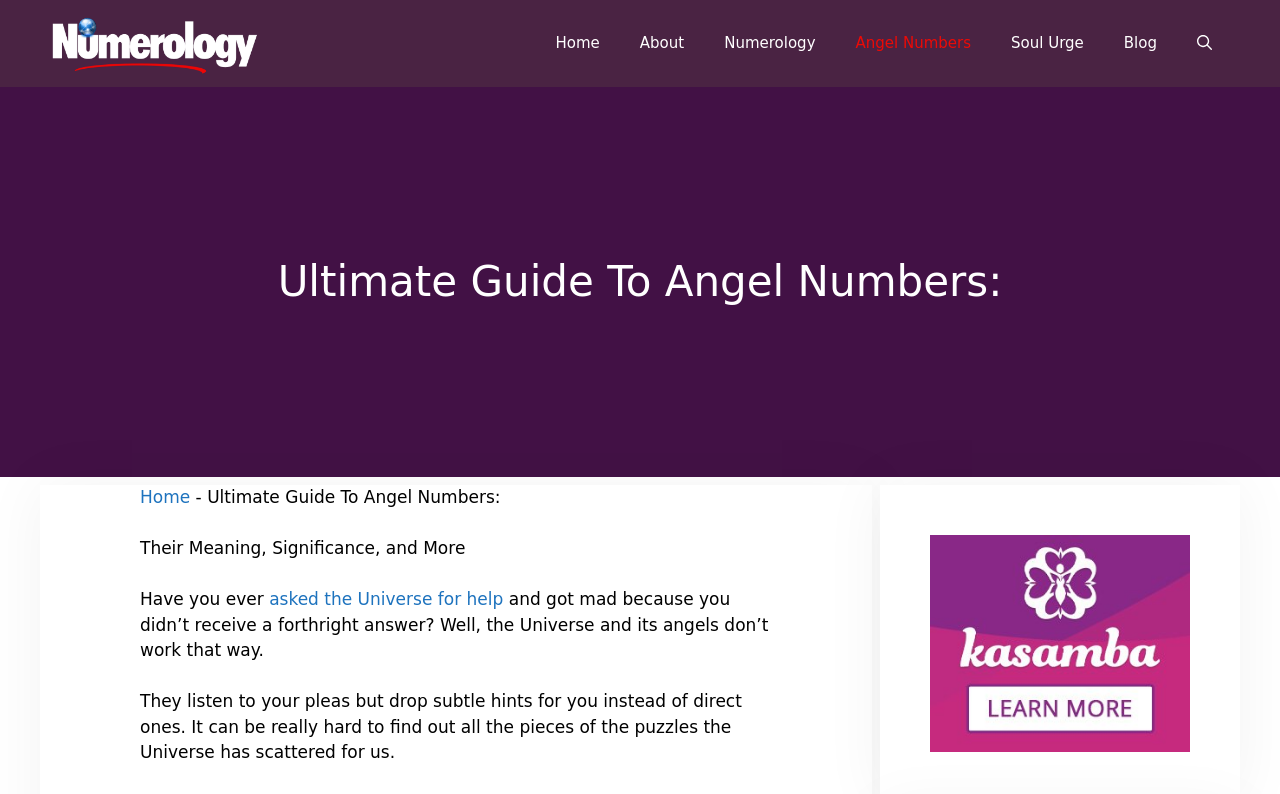Locate the bounding box coordinates of the element's region that should be clicked to carry out the following instruction: "click on the 'Home' link". The coordinates need to be four float numbers between 0 and 1, i.e., [left, top, right, bottom].

[0.418, 0.023, 0.484, 0.086]